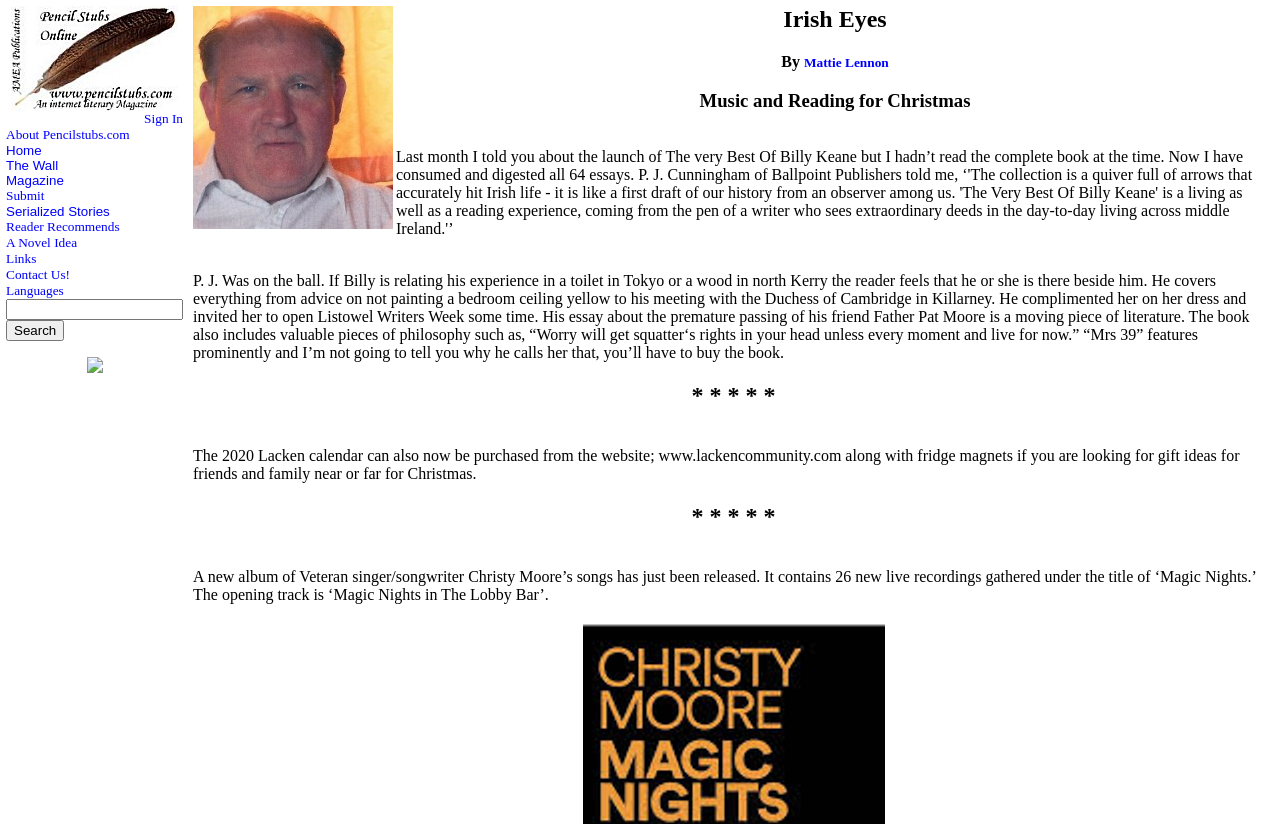Please identify the bounding box coordinates of where to click in order to follow the instruction: "Read the Magazine".

[0.005, 0.21, 0.05, 0.228]